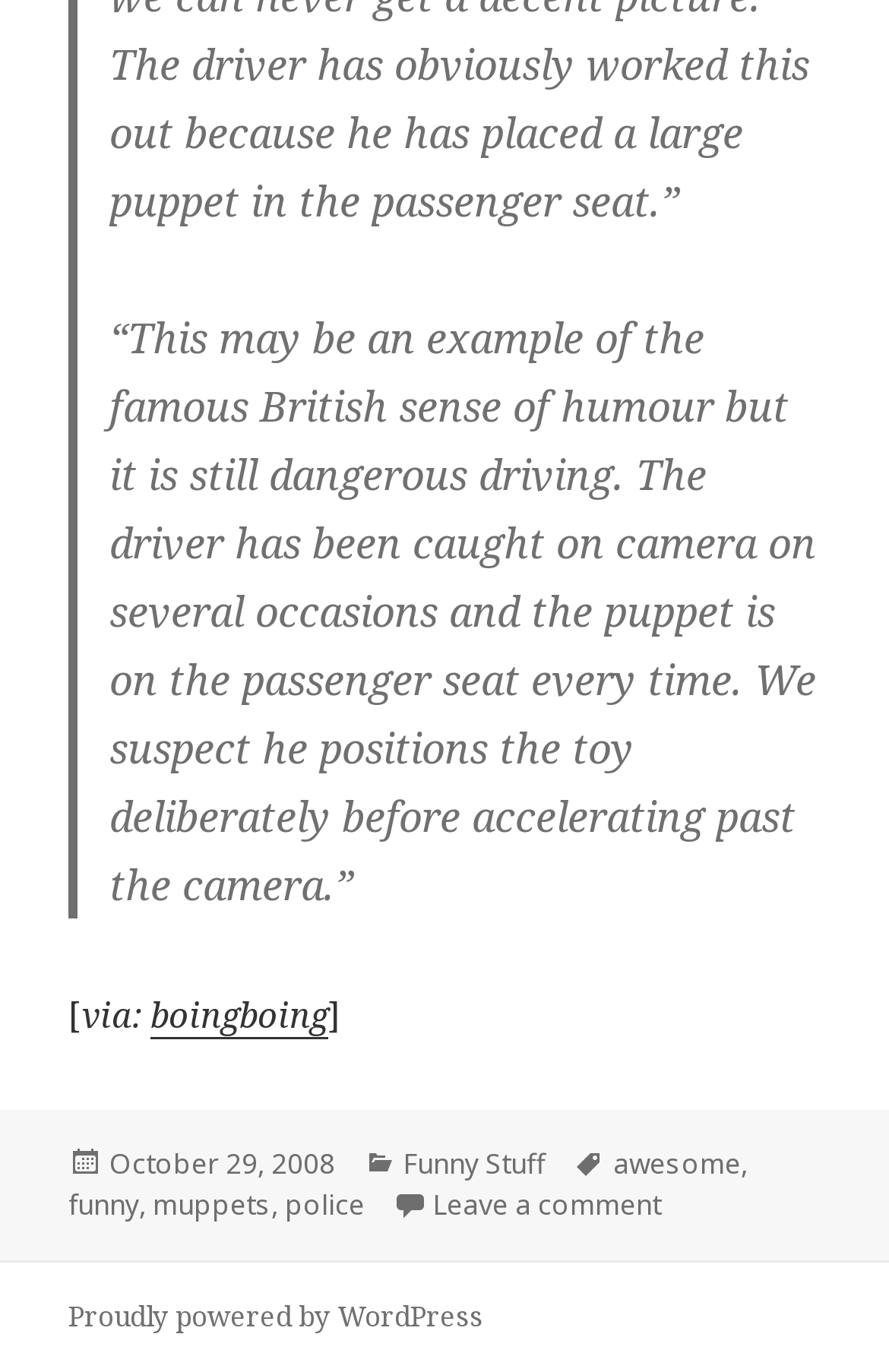Could you specify the bounding box coordinates for the clickable section to complete the following instruction: "Open Sustainability page"?

None